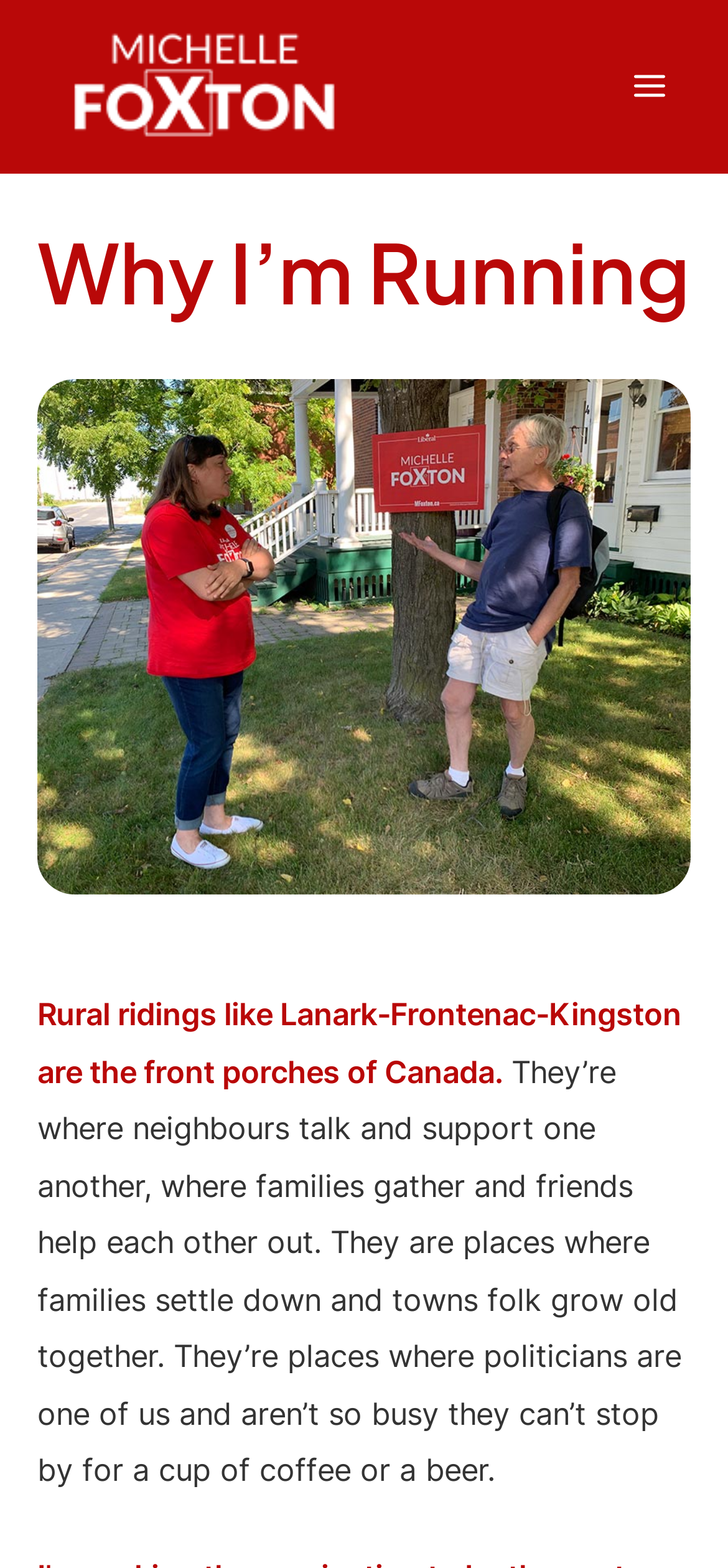What is the purpose of the main menu button?
Please give a detailed and elaborate explanation in response to the question.

The main menu button is labeled as 'Main Menu' and has an 'expanded' property set to 'False', indicating that it is currently collapsed. When clicked, it is likely to expand and show more menu options.